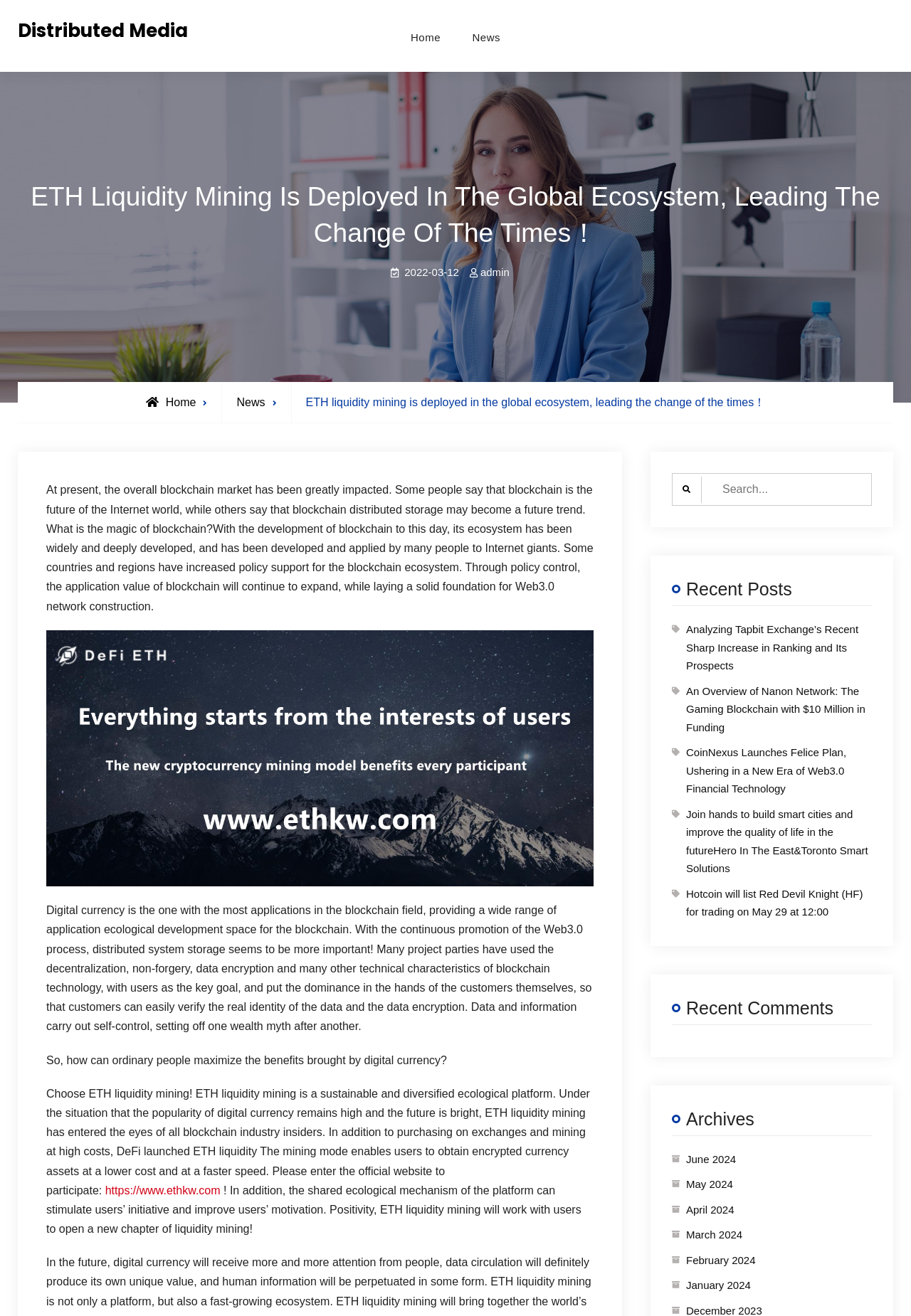Pinpoint the bounding box coordinates of the clickable element to carry out the following instruction: "Read the 'Analyzing Tapbit Exchange’s Recent Sharp Increase in Ranking and Its Prospects' article."

[0.753, 0.474, 0.942, 0.511]